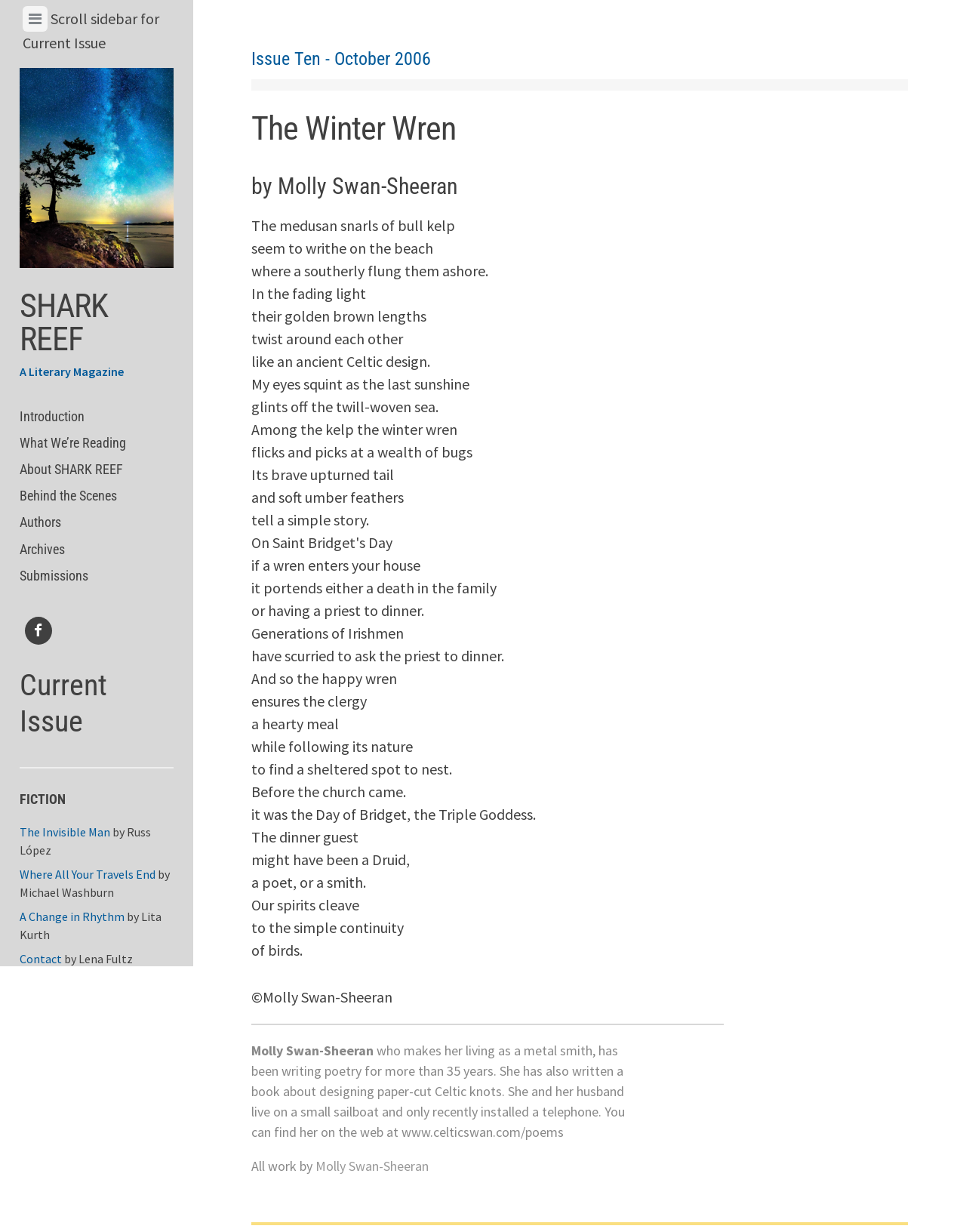Specify the bounding box coordinates of the area to click in order to execute this command: 'Check out the Facebook page'. The coordinates should consist of four float numbers ranging from 0 to 1, and should be formatted as [left, top, right, bottom].

[0.02, 0.499, 0.059, 0.529]